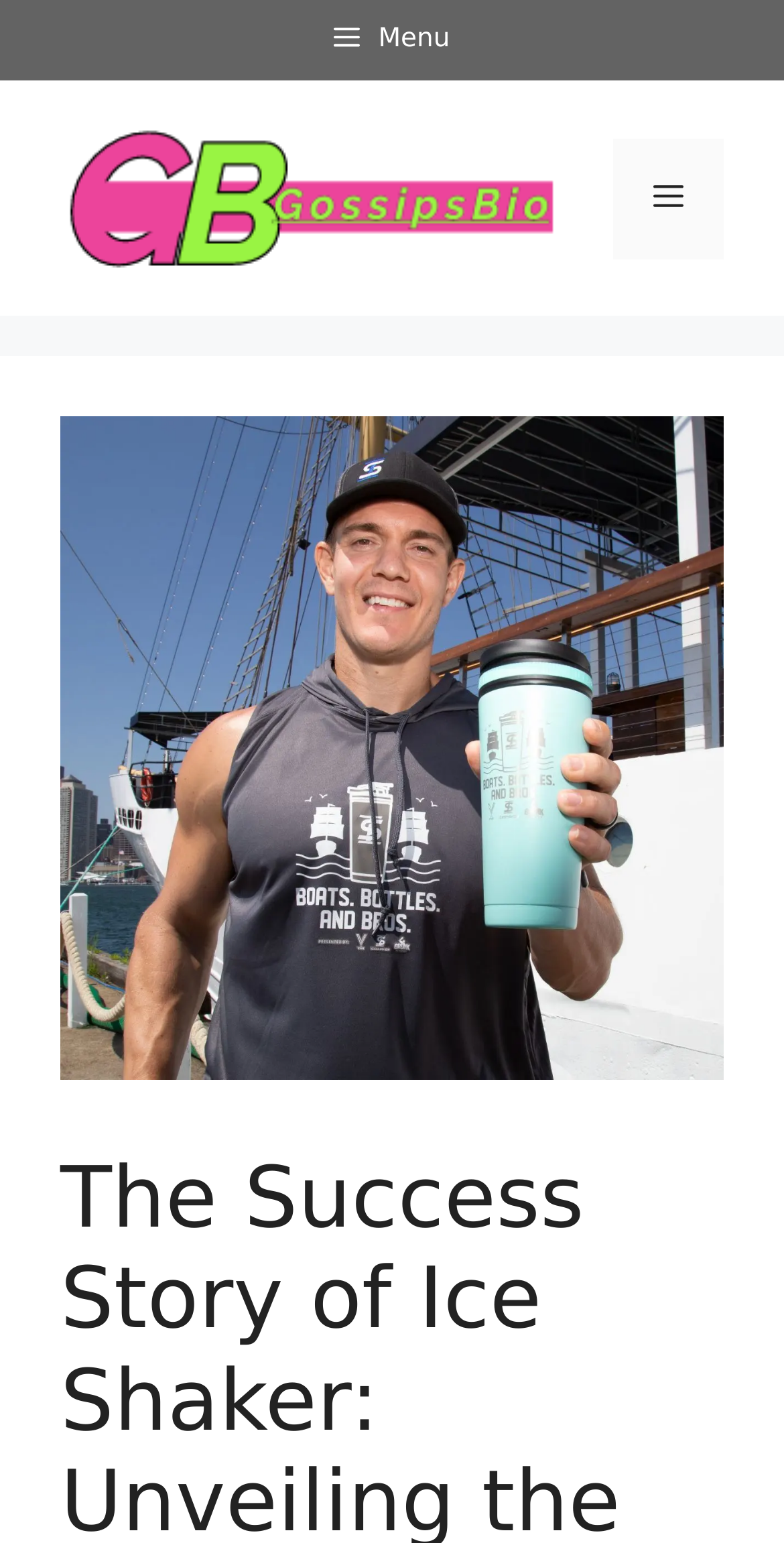What is the purpose of the button with the text 'Menu'?
Refer to the image and give a detailed answer to the query.

I determined the purpose of the button with the text 'Menu' by looking at the button element with the property 'controls: primary-menu', which suggests that the button is used to control the primary menu.